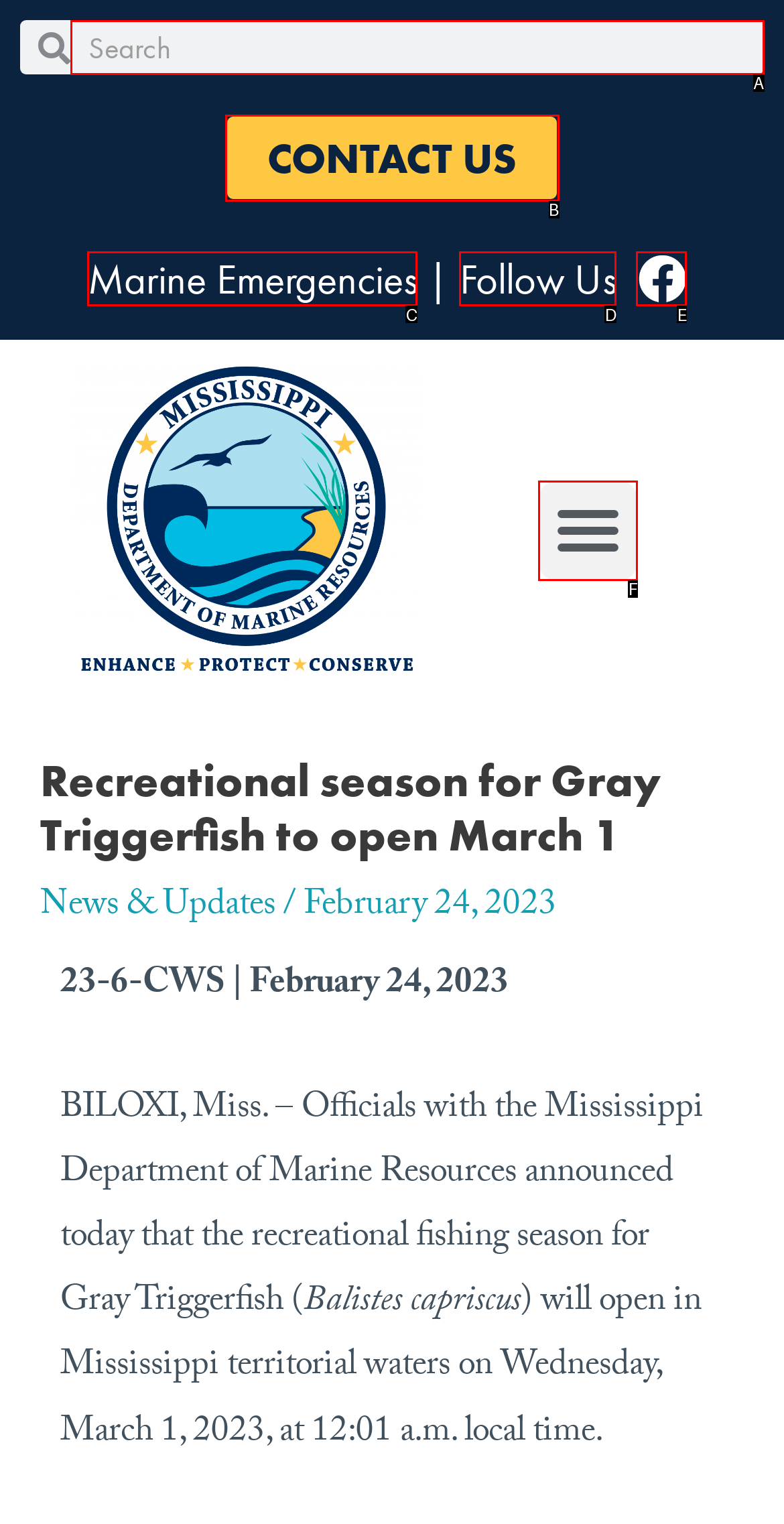Match the HTML element to the description: parent_node: Search name="s" placeholder="Search". Respond with the letter of the correct option directly.

A